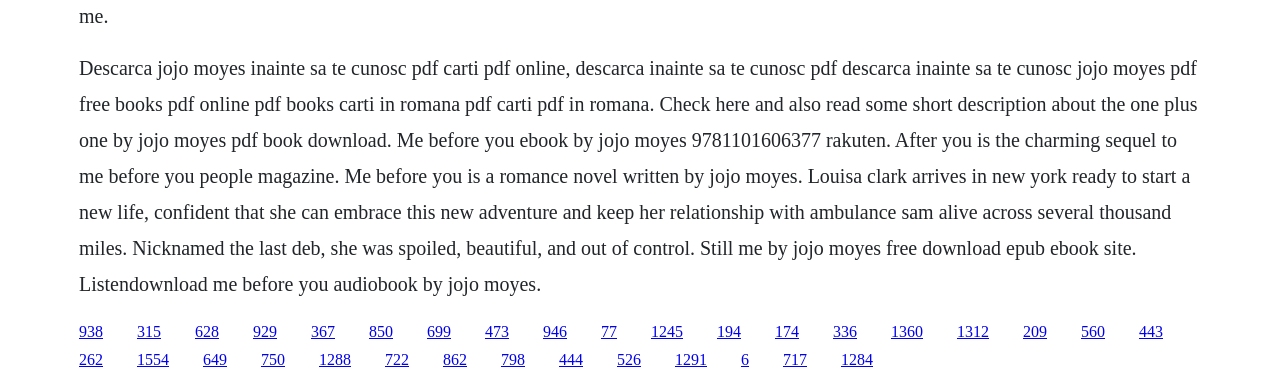Is there a description of the book 'After You' on this webpage? Based on the screenshot, please respond with a single word or phrase.

Yes